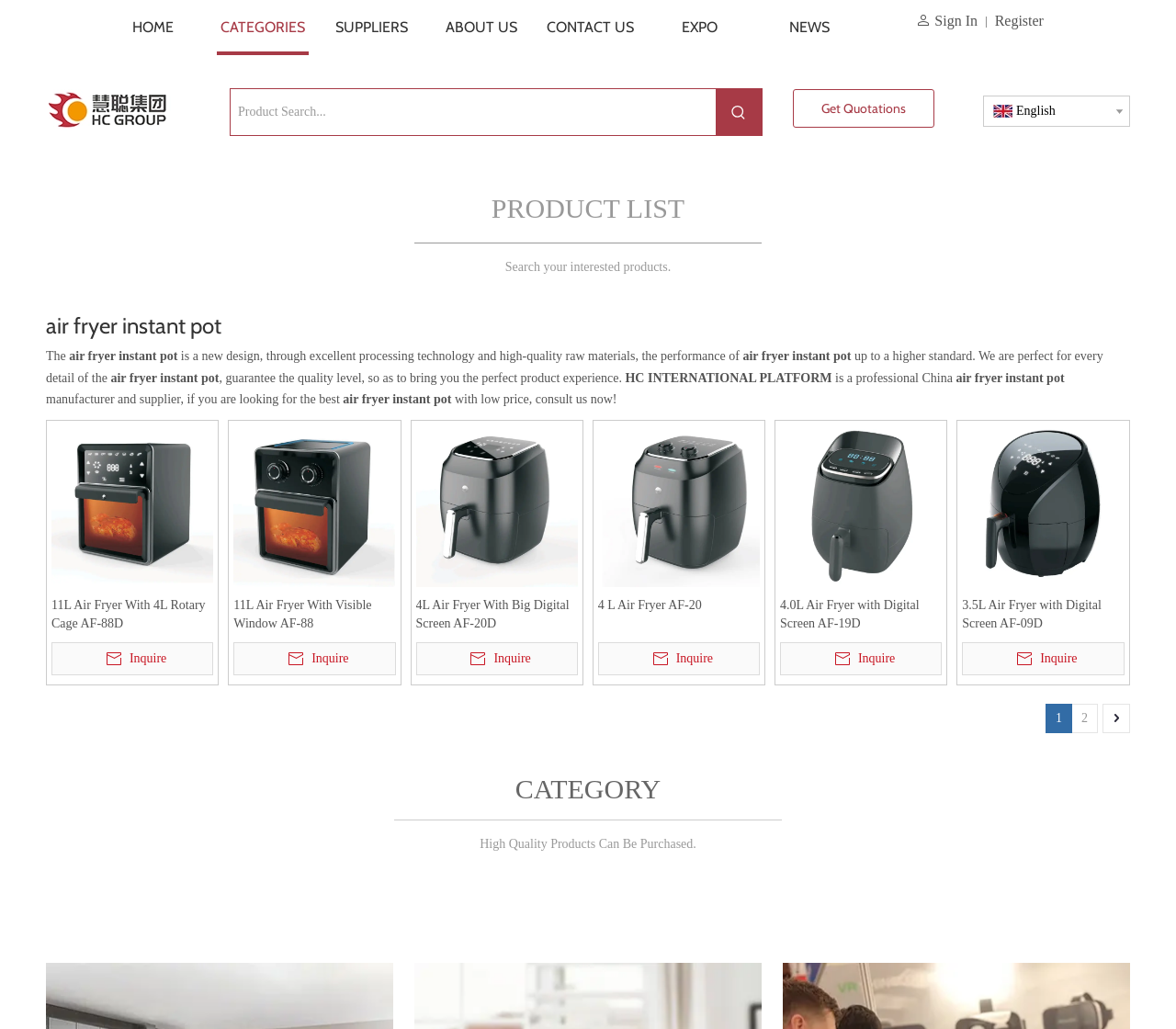Give a detailed overview of the webpage's appearance and contents.

This webpage is a product listing page for air fryer instant pot manufacturers, suppliers, and wholesalers on the HC INTERNATIONAL PLATFORM. At the top, there is a navigation menu with links to HOME, CATEGORIES, SUPPLIERS, ABOUT US, CONTACT US, EXPO, and NEWS. On the right side of the navigation menu, there are links to Sign In and Register, as well as an image of the HC Group Logo.

Below the navigation menu, there is a search bar with a placeholder text "Product Search..." and a button labeled "Hot Keywords:". To the right of the search bar, there is a link to "Get Quotations" and an image of the English language flag.

The main content of the page is divided into two sections. The left section has a heading "air fryer instant pot" and a brief description of the product, followed by a paragraph of text describing the product's features and benefits. Below this, there is a statement about the HC INTERNATIONAL PLATFORM being a professional China air fryer instant pot manufacturer and supplier.

The right section of the page displays a list of products, each with an image, a link to the product details, and a link to inquire about the product. There are six products listed, each with a different model number and features. The products are arranged in a table layout, with three columns and two rows.

At the bottom of the page, there is a pagination link to page 2, as well as a link to the next page denoted by a » symbol. There is also a section with a heading "CATEGORY" and a statement about high-quality products being available for purchase.